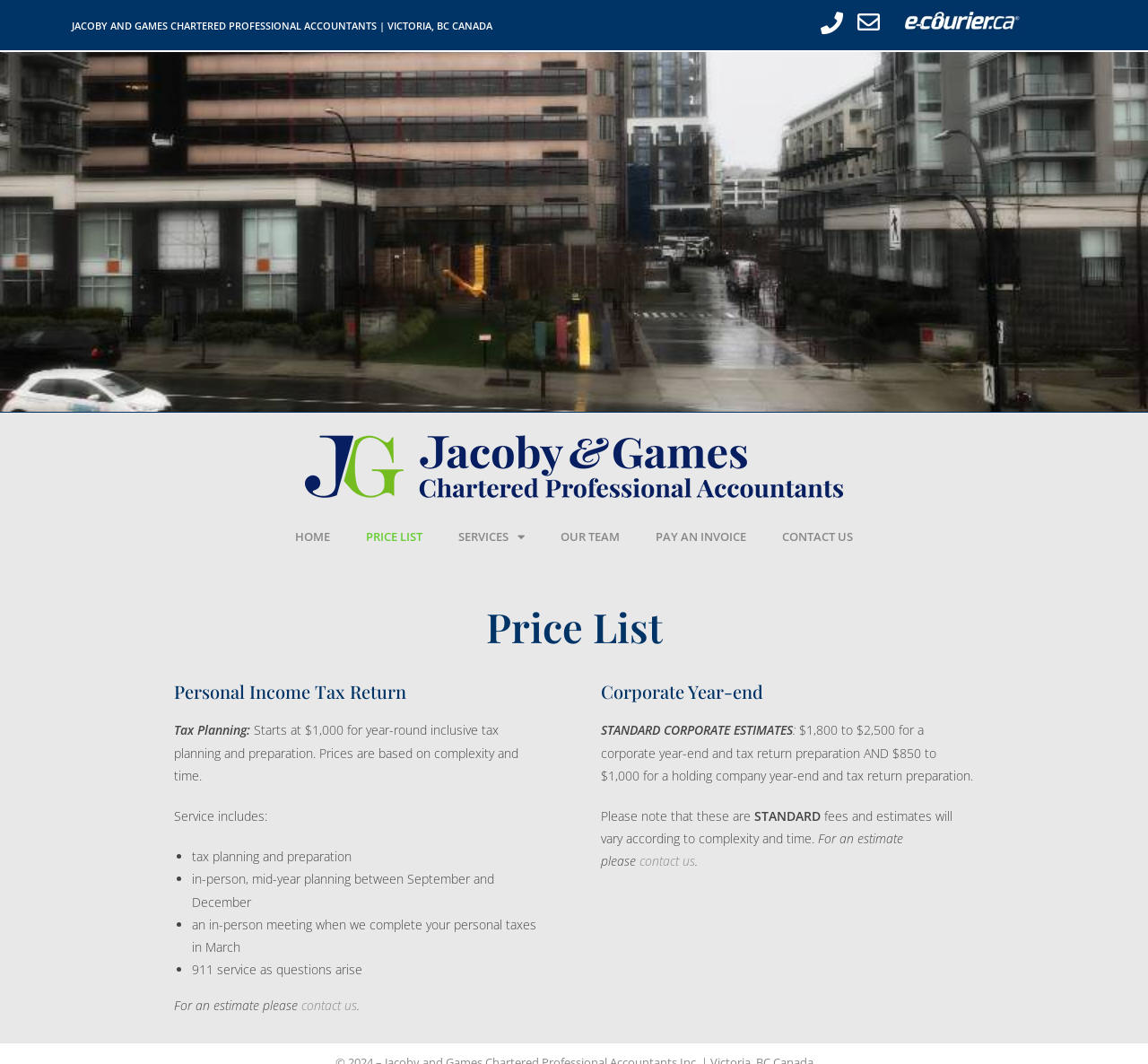What is the starting price for year-round inclusive tax planning and preparation?
Make sure to answer the question with a detailed and comprehensive explanation.

The starting price for year-round inclusive tax planning and preparation can be found in the 'Personal Income Tax Return' section, where it says 'Starts at $1,000 for year-round inclusive tax planning and preparation. Prices are based on complexity and time'.